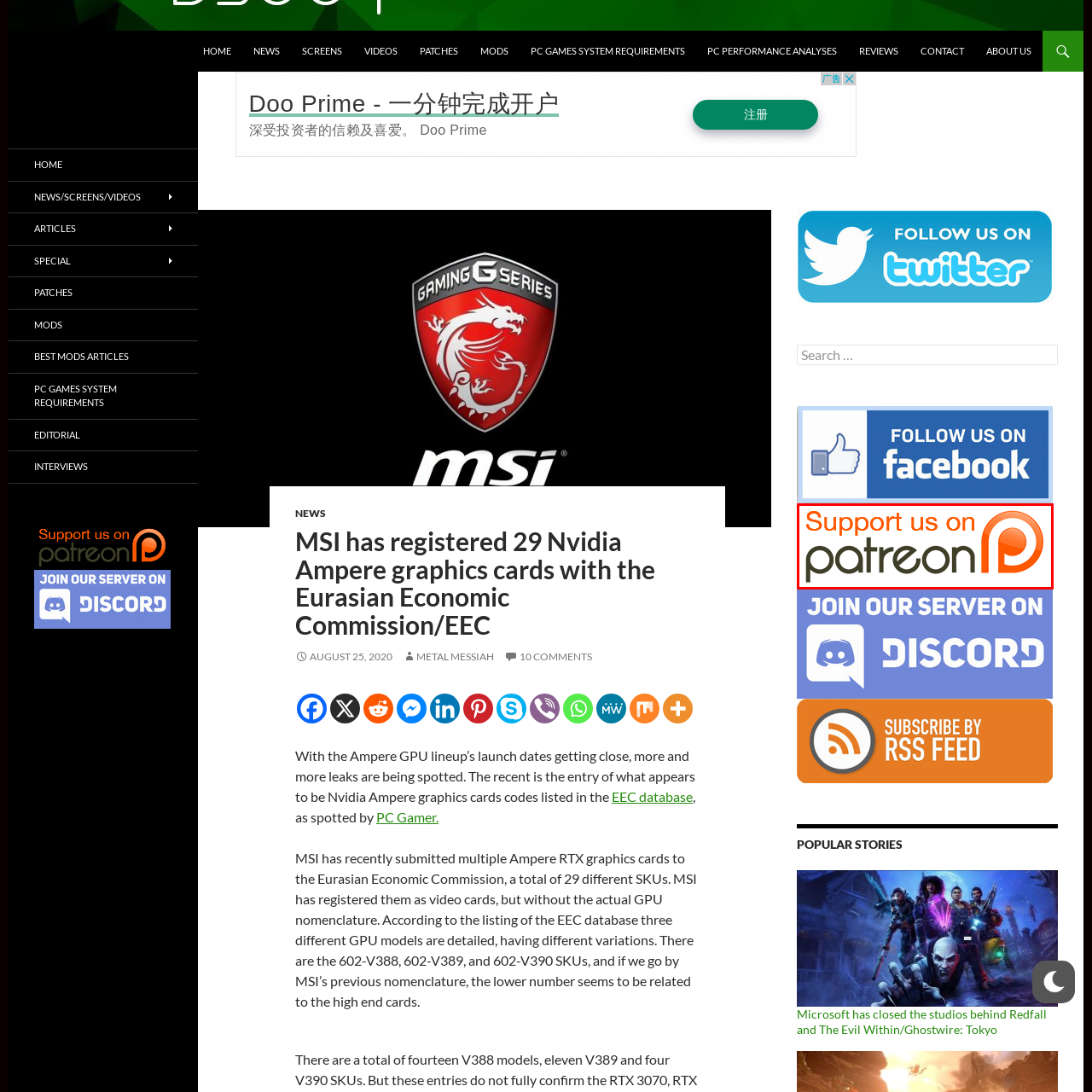What is the purpose of the design?
Direct your attention to the image inside the red bounding box and provide a detailed explanation in your answer.

The caption explains that the combination of vibrant orange and darker green emphasizes the call to action, encouraging viewers to become patrons and contribute to the development of the platform.